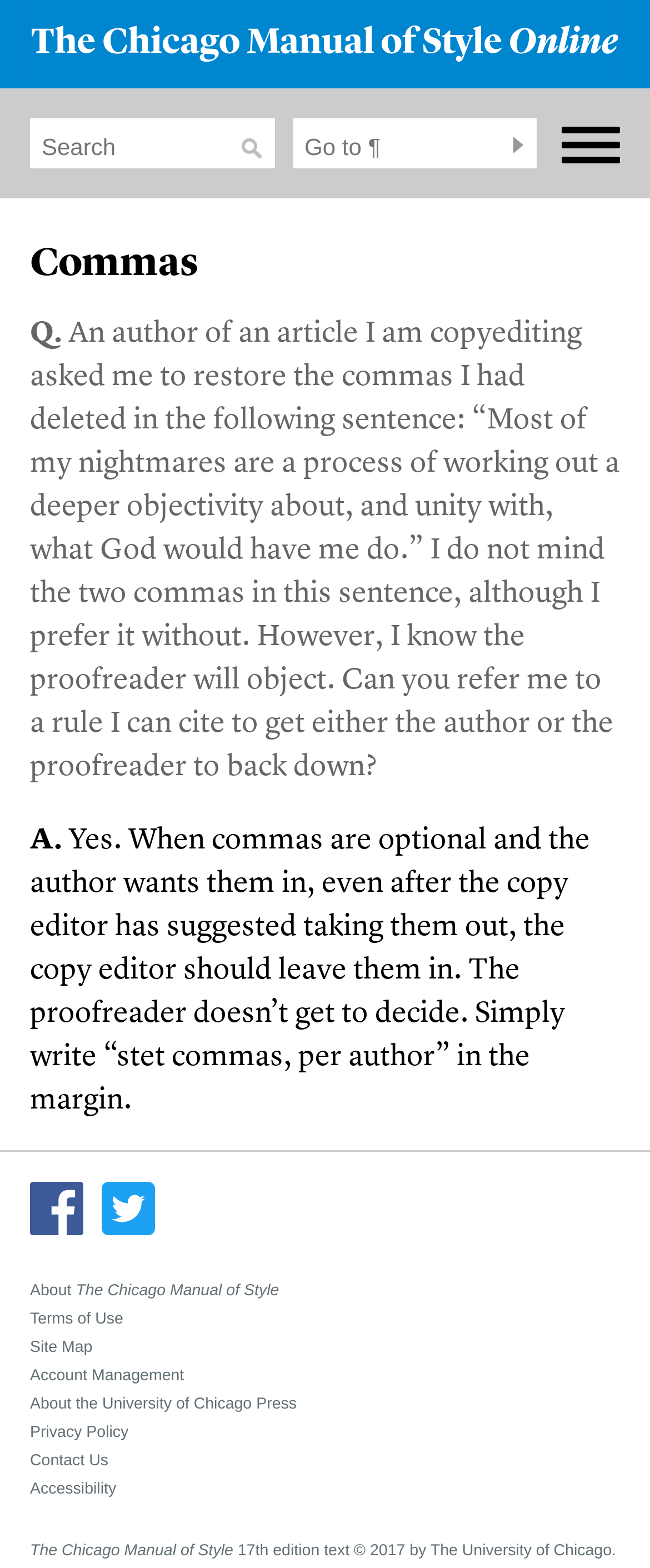What social media platforms are linked on this webpage?
Based on the content of the image, thoroughly explain and answer the question.

The webpage contains links to Facebook and Twitter, which are two popular social media platforms. These links are likely used to connect users to the Chicago Manual of Style's social media presence.